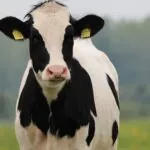Offer a detailed narrative of the scene depicted in the image.

A close-up image of a Holstein cow, characterized by its distinctive black and white patches. The cow is standing in a lush, green field, maintaining a curious and watchful expression. Its ears are adorned with identification tags, indicating its status on the farm. The background is softly blurred, highlighting the cow as the focal point of the image, conveying a serene and pastoral atmosphere typical of rural farm life. This representation emphasizes the importance of livestock in agriculture and the connection between farmers and their animals.